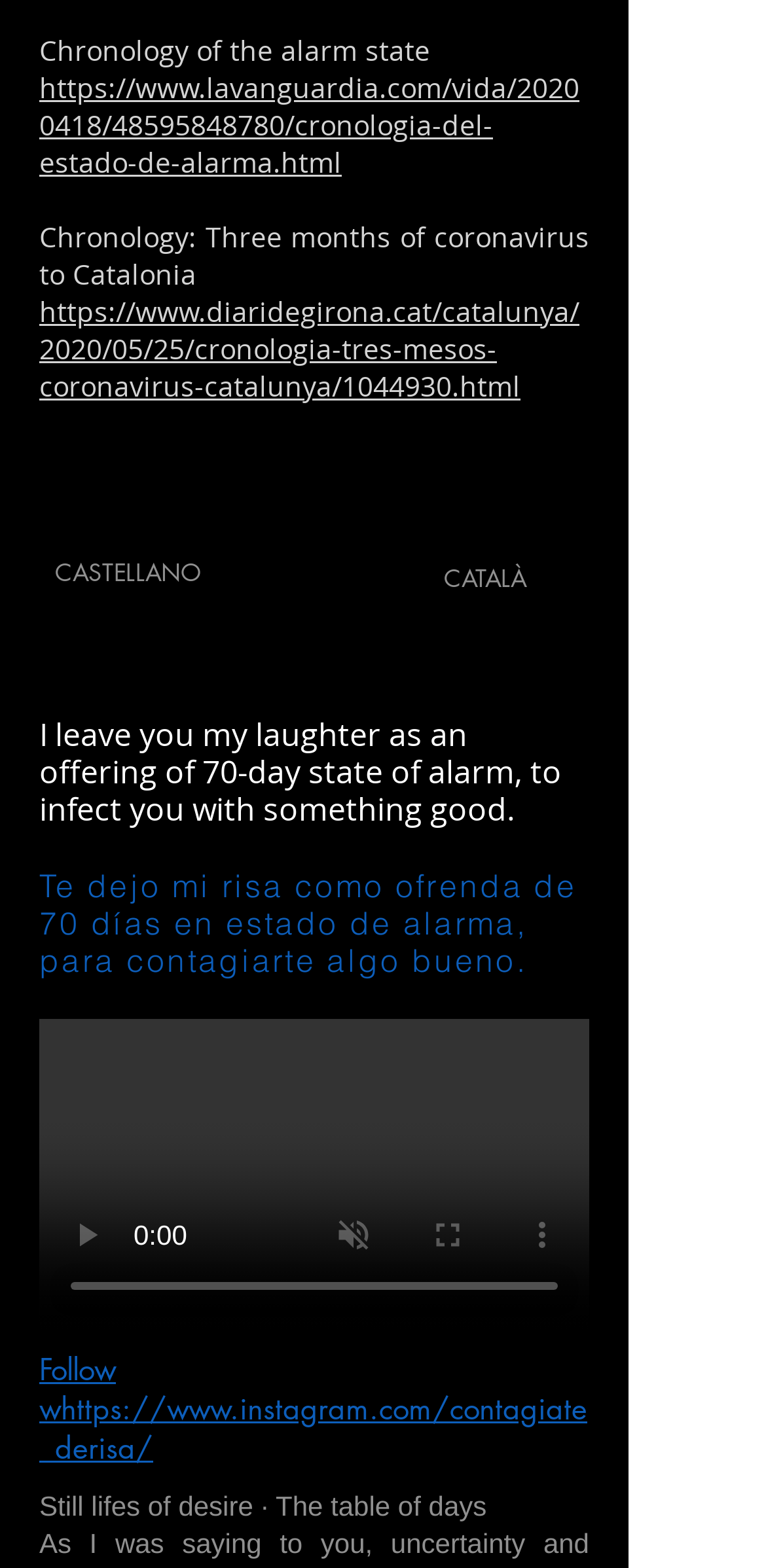From the details in the image, provide a thorough response to the question: What is the title of the first link?

The first link on the webpage has the title 'Chronology of the alarm state', which can be found by looking at the OCR text of the link element with bounding box coordinates [0.051, 0.044, 0.756, 0.115].